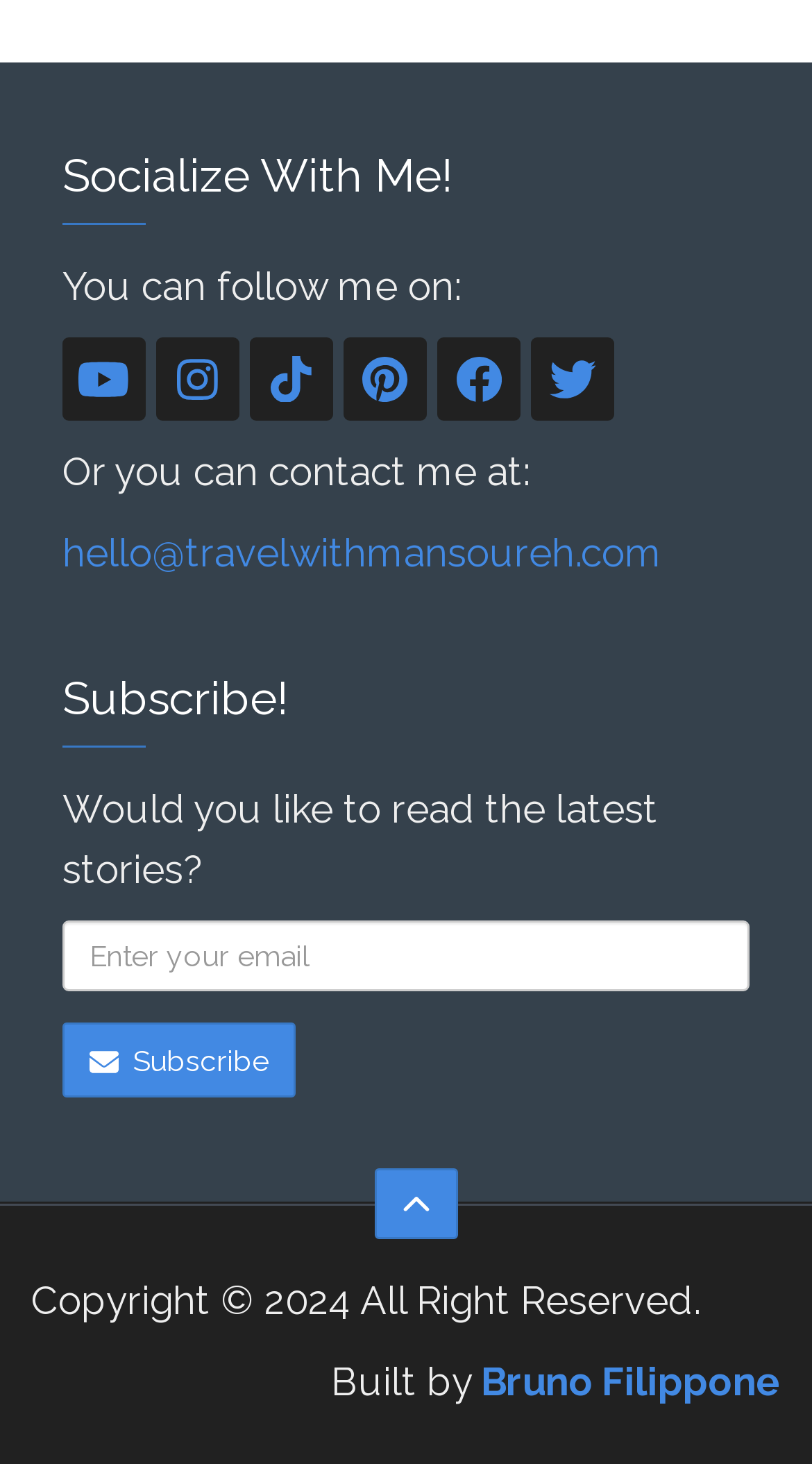Identify the bounding box coordinates for the region of the element that should be clicked to carry out the instruction: "subscribe to the newsletter". The bounding box coordinates should be four float numbers between 0 and 1, i.e., [left, top, right, bottom].

None